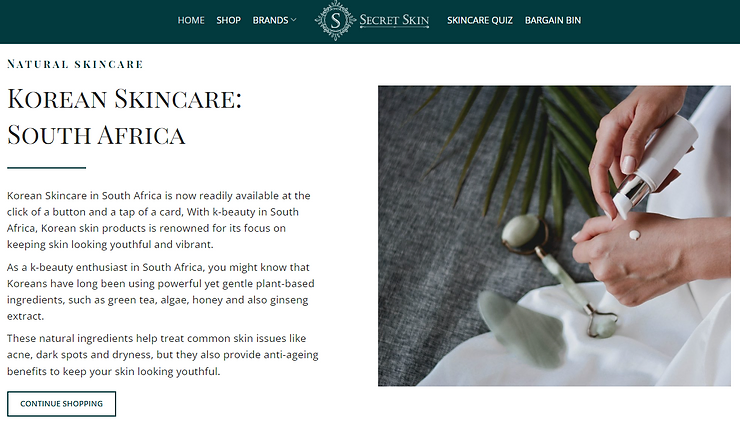Illustrate the scene in the image with a detailed description.

In this image from Secret Skin, a person is seen applying a skincare product onto their hand, demonstrating the ease and importance of incorporating Korean skincare into daily routines. The setting exudes a natural aesthetic, enhanced by soft lighting and greenery in the background, which emphasizes the brand's commitment to natural ingredients. This visual aligns perfectly with the site's theme of promoting Korean beauty products, known for their effectiveness in maintaining youthful and radiant skin. The focus on hands and the skincare application suggests a hands-on approach to skincare, highlighting the user-friendly nature of the products offered. Secret Skin invites customers to explore their range of items, each tailored to various skin types and concerns, making it a go-to destination for skincare enthusiasts in South Africa.